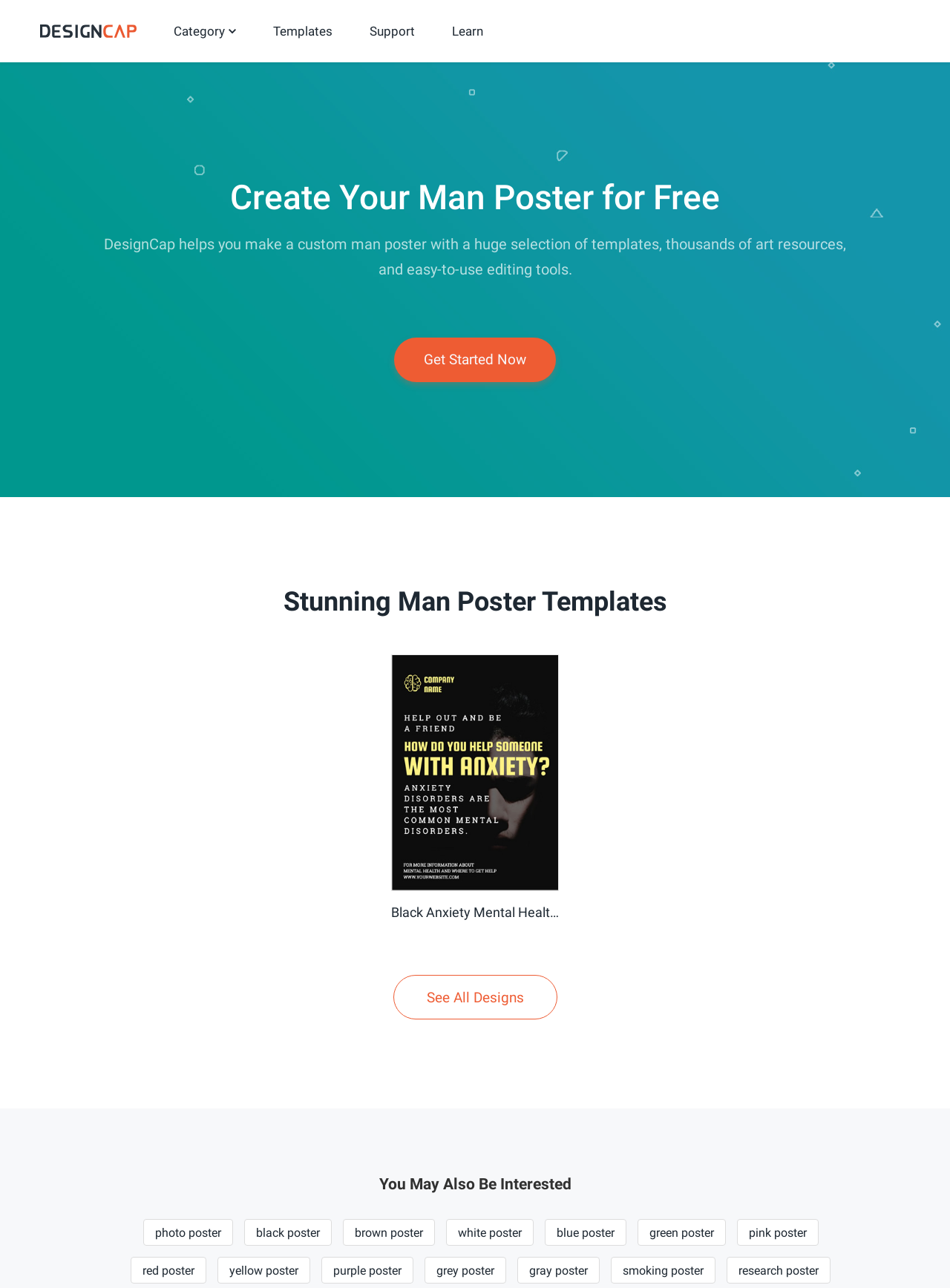What is the category of the poster shown?
Based on the image, give a one-word or short phrase answer.

Black Anxiety Mental Health